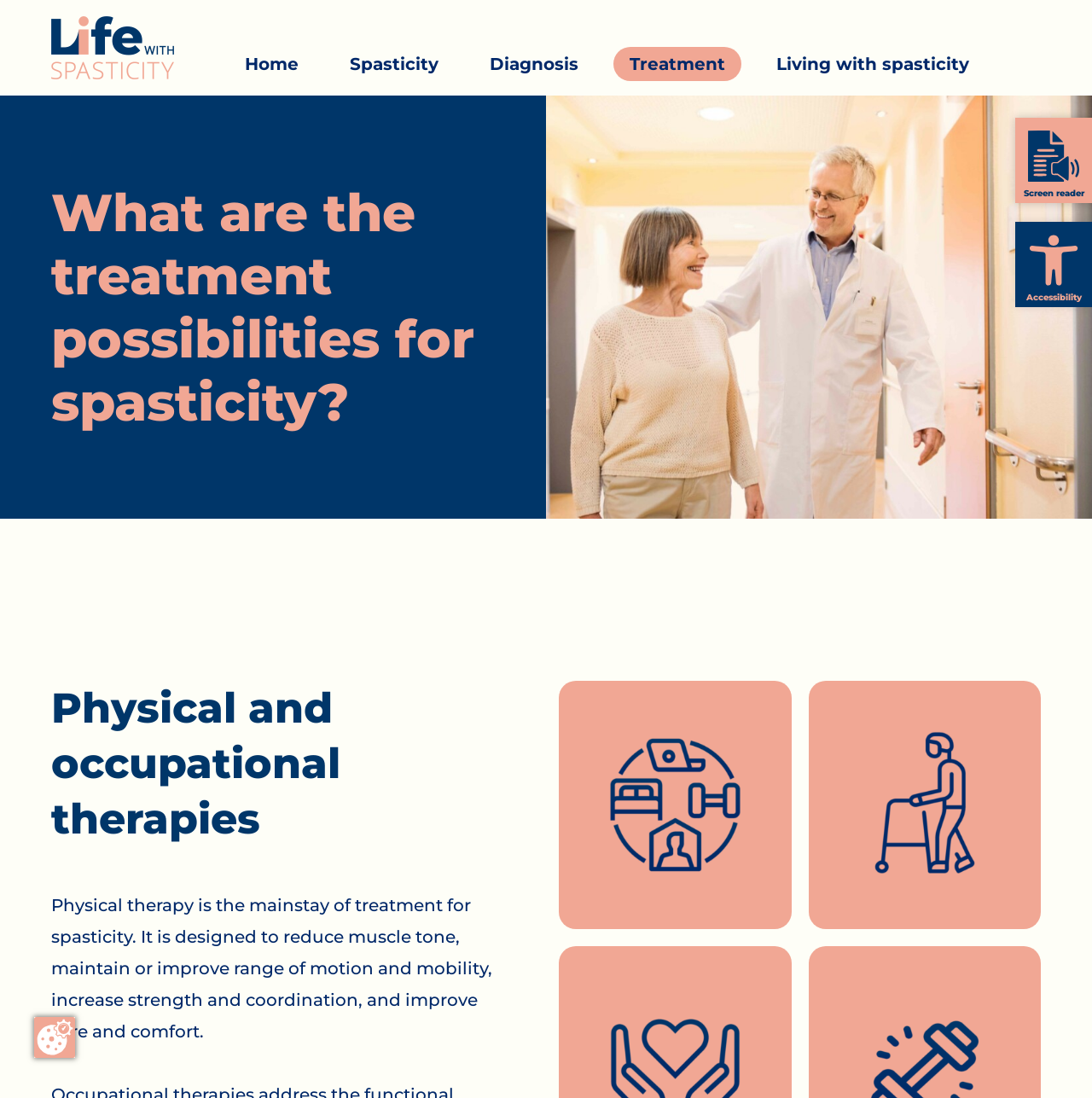What is the name of the logo in the top-left corner?
Answer with a single word or phrase, using the screenshot for reference.

Life with Spasticity